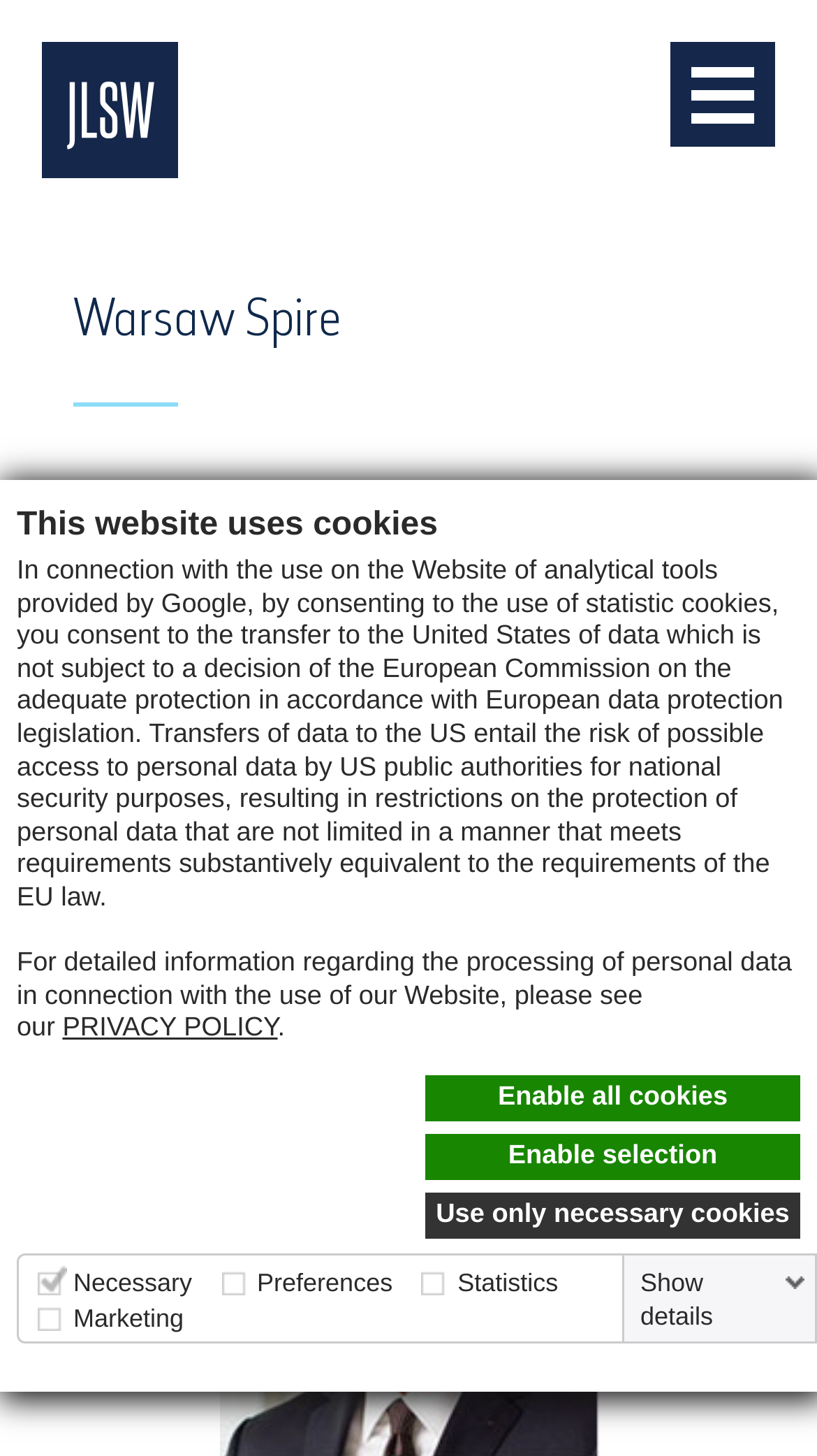What is the name of the law firm?
Examine the screenshot and reply with a single word or phrase.

JLSW